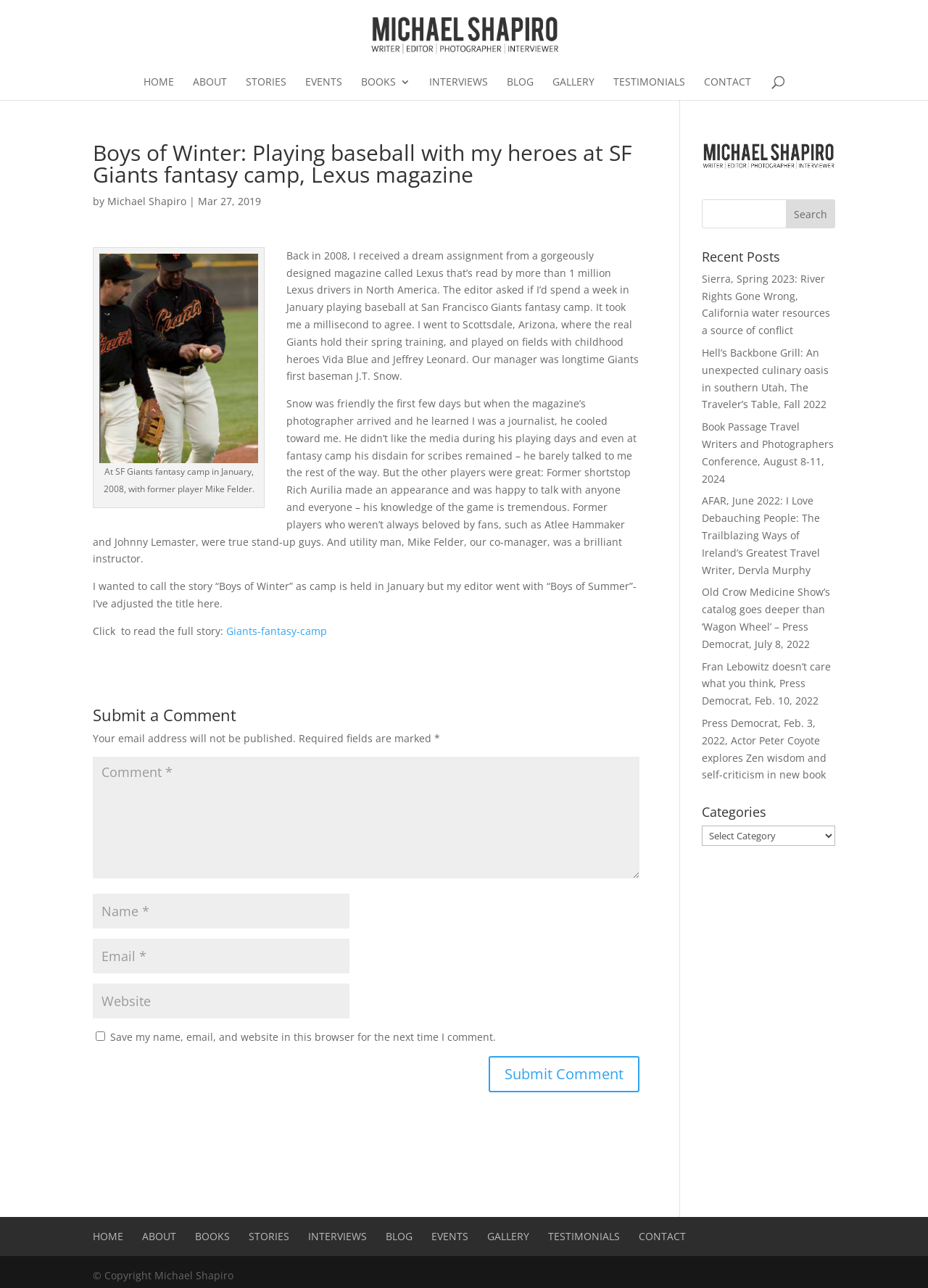Find the bounding box coordinates for the element that must be clicked to complete the instruction: "Read the full story about Giants fantasy camp". The coordinates should be four float numbers between 0 and 1, indicated as [left, top, right, bottom].

[0.244, 0.484, 0.352, 0.495]